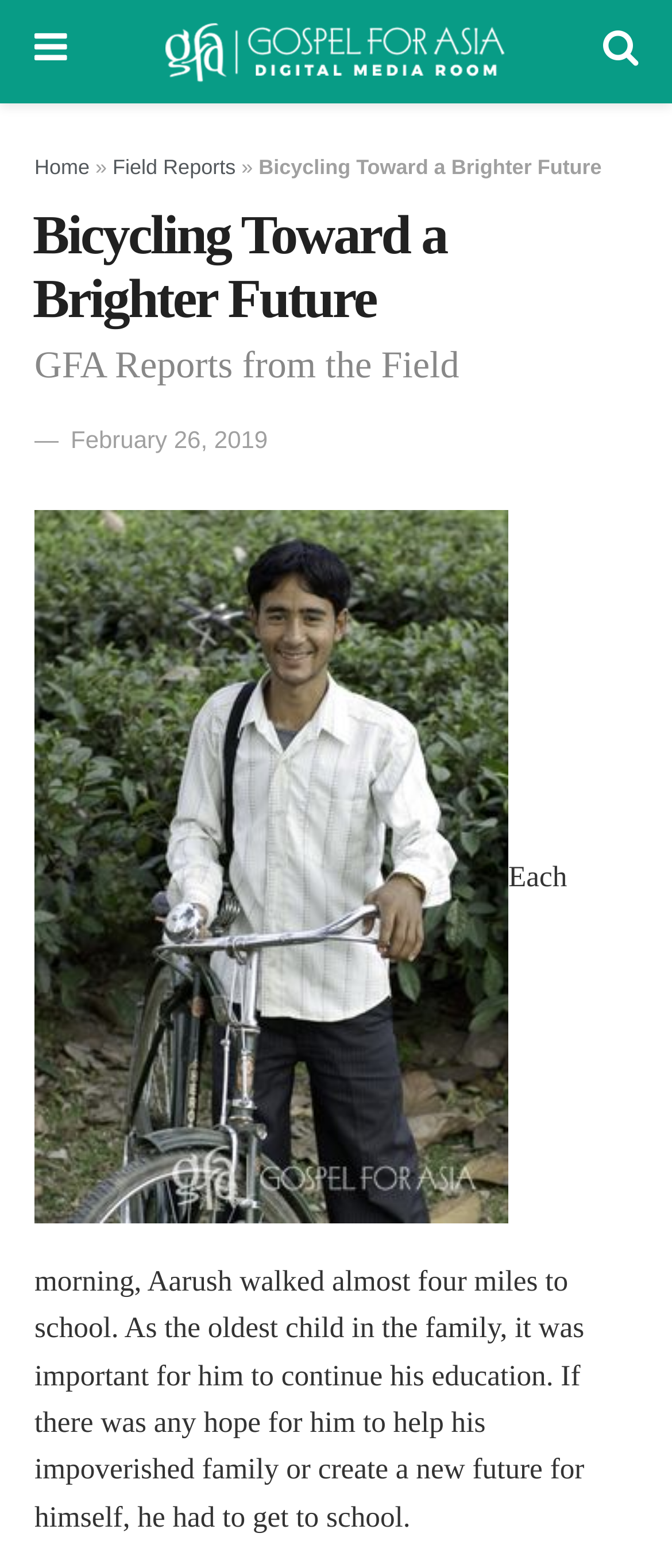Can you find the bounding box coordinates for the UI element given this description: "Home"? Provide the coordinates as four float numbers between 0 and 1: [left, top, right, bottom].

[0.051, 0.099, 0.133, 0.114]